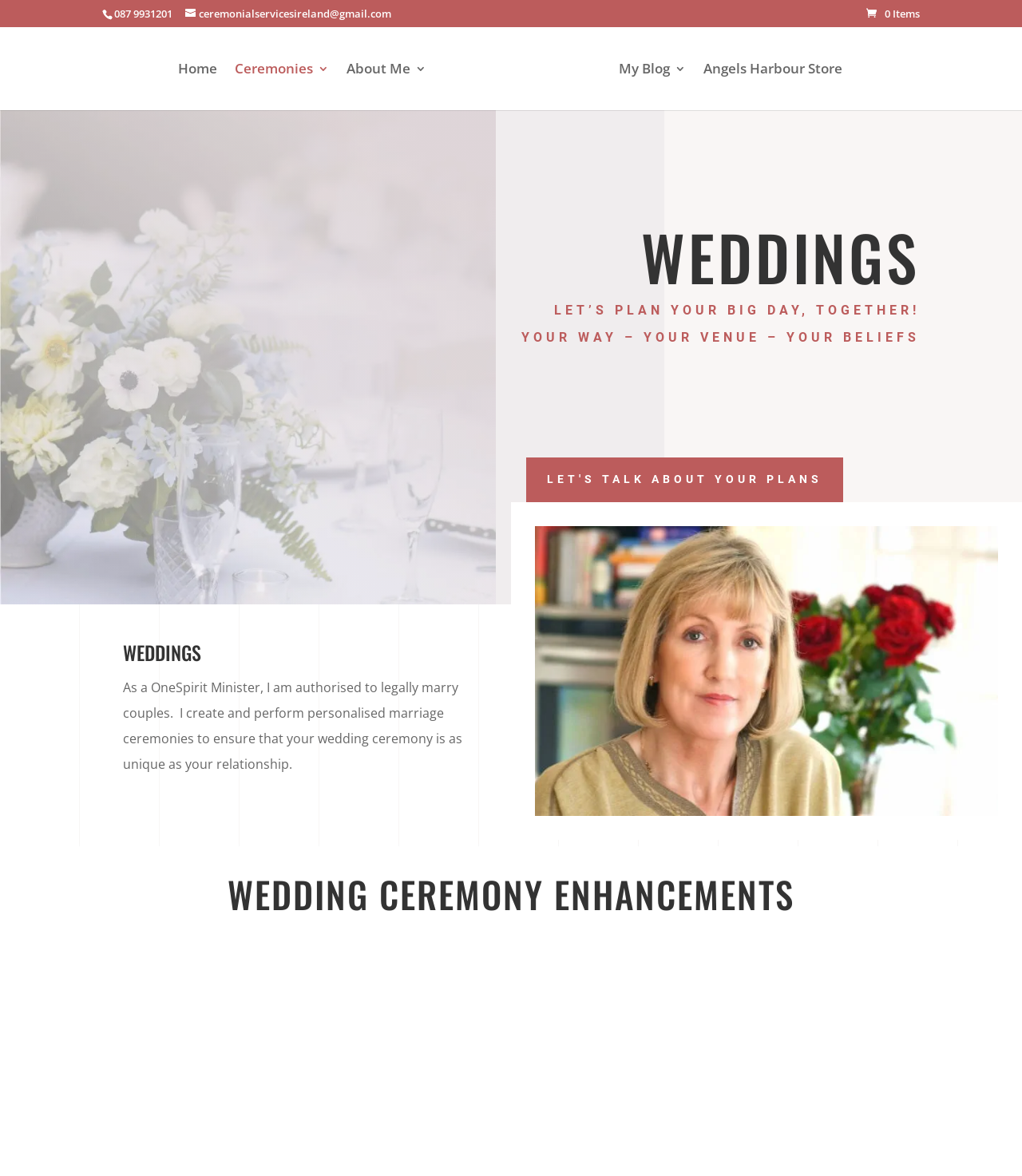Give a short answer to this question using one word or a phrase:
What is the role of the OneSpirit Minister?

To legally marry couples